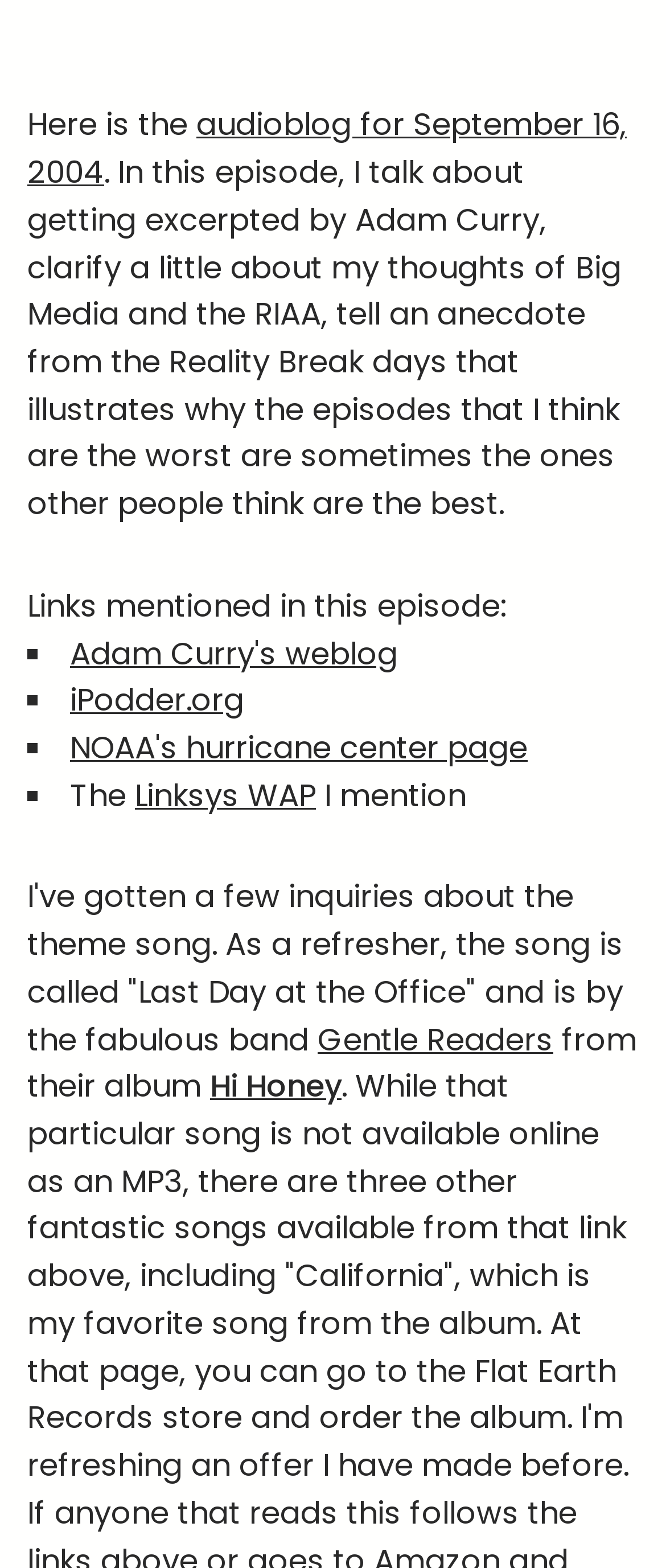Bounding box coordinates should be in the format (top-left x, top-left y, bottom-right x, bottom-right y) and all values should be floating point numbers between 0 and 1. Determine the bounding box coordinate for the UI element described as: Adam Curry's weblog

[0.105, 0.403, 0.597, 0.43]